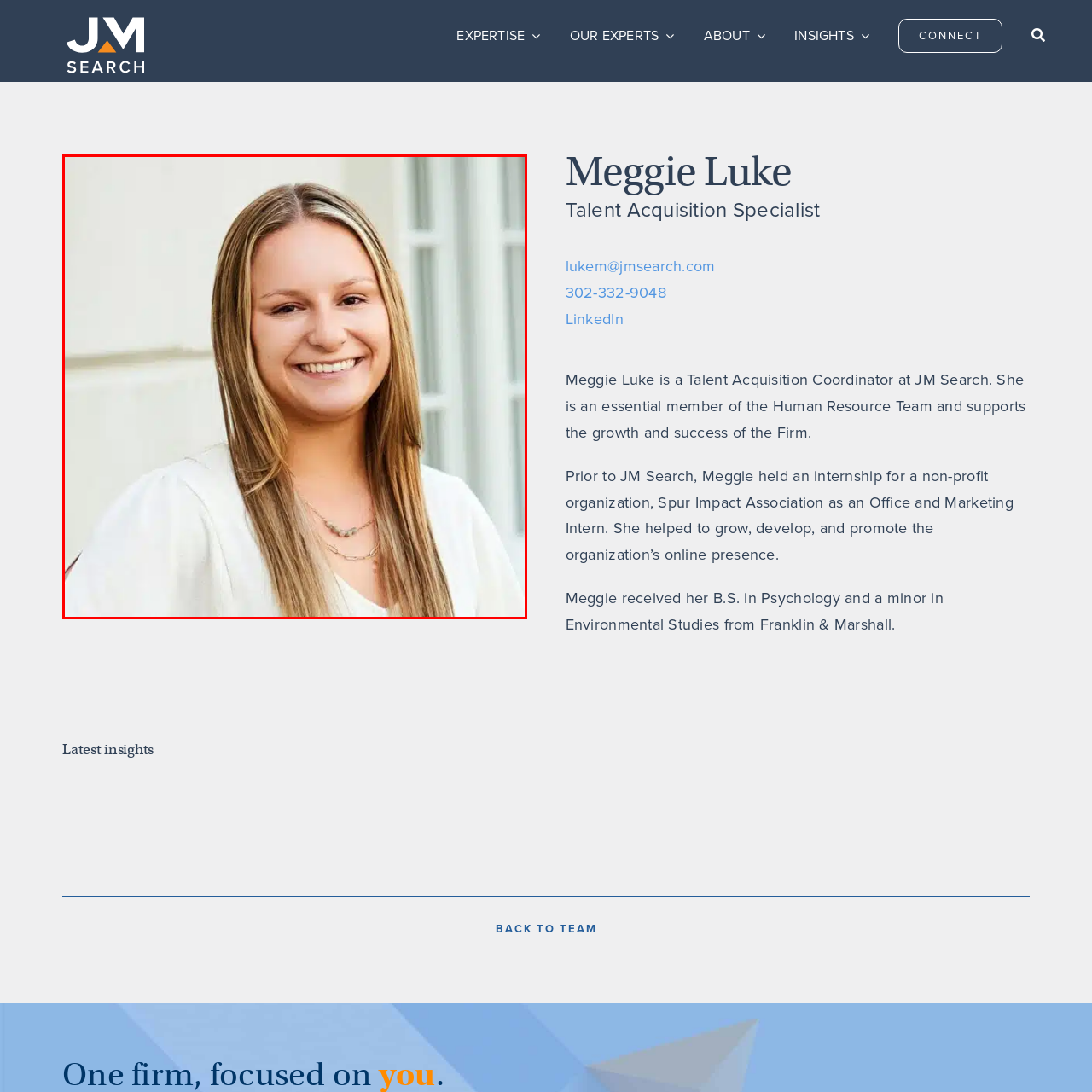Direct your attention to the image marked by the red box and answer the given question using a single word or phrase:
What is the likely setting of the background?

Professional setting